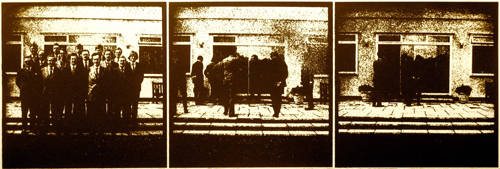How many panels does the image have?
Based on the image, please offer an in-depth response to the question.

The image is a triptych, which means it has three panels, as described in the caption. The three panels depict a sequential moment outside a building, showcasing a sense of unity, transition, and absence.